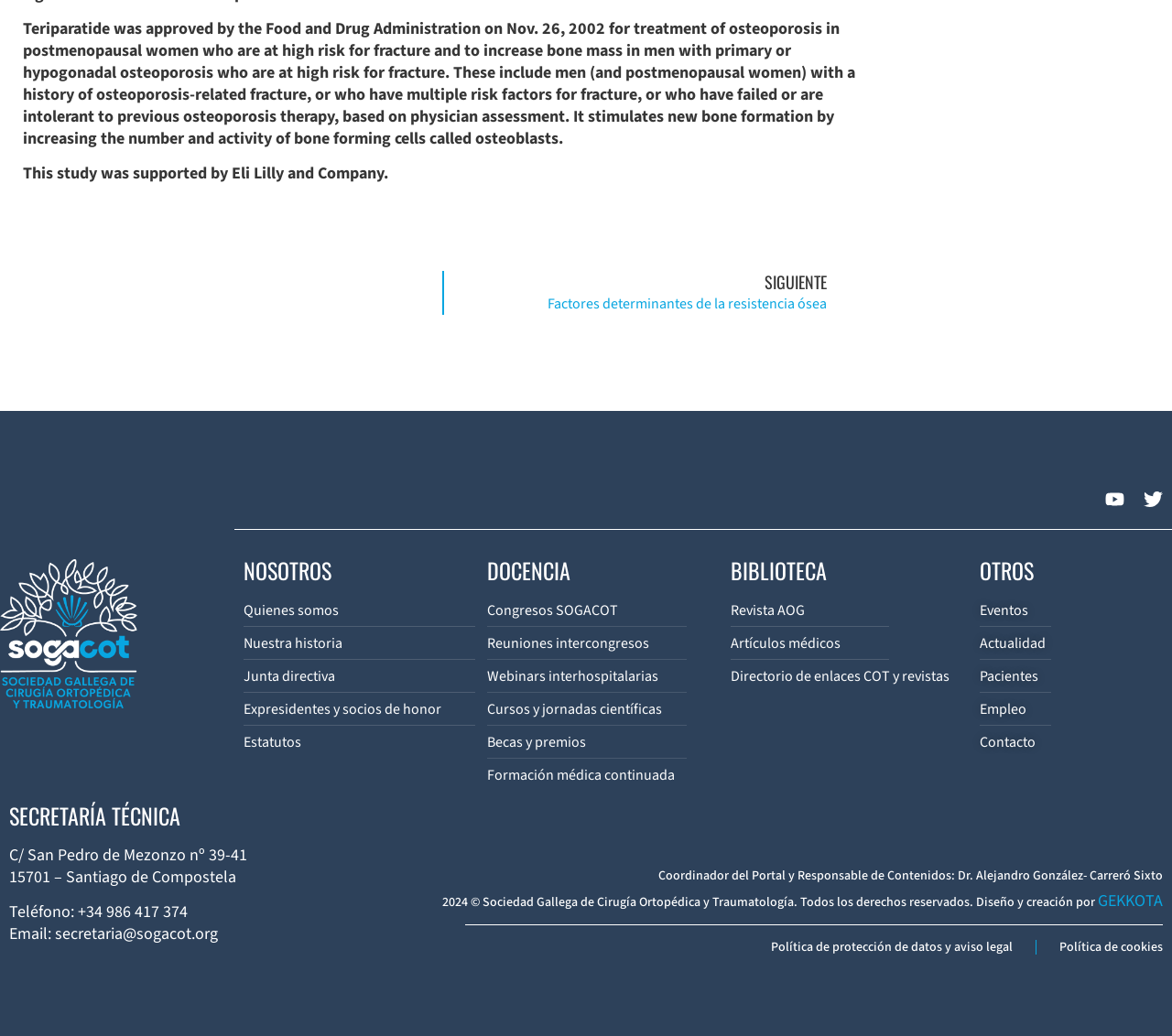Find the bounding box coordinates for the element that must be clicked to complete the instruction: "Read the 'Revista AOG' article". The coordinates should be four float numbers between 0 and 1, indicated as [left, top, right, bottom].

[0.623, 0.579, 0.828, 0.6]